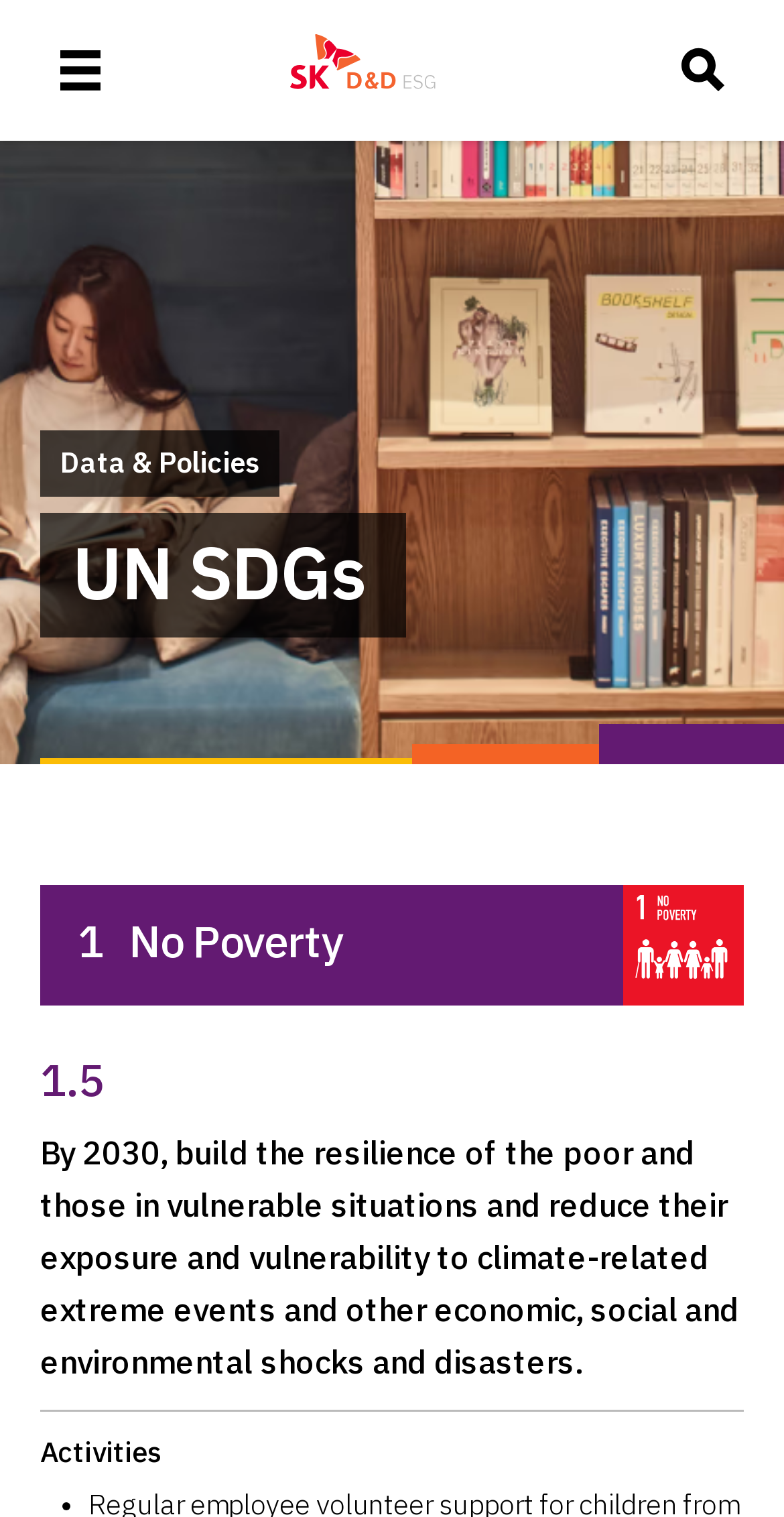Give a succinct answer to this question in a single word or phrase: 
How many headings are there on the webpage?

4